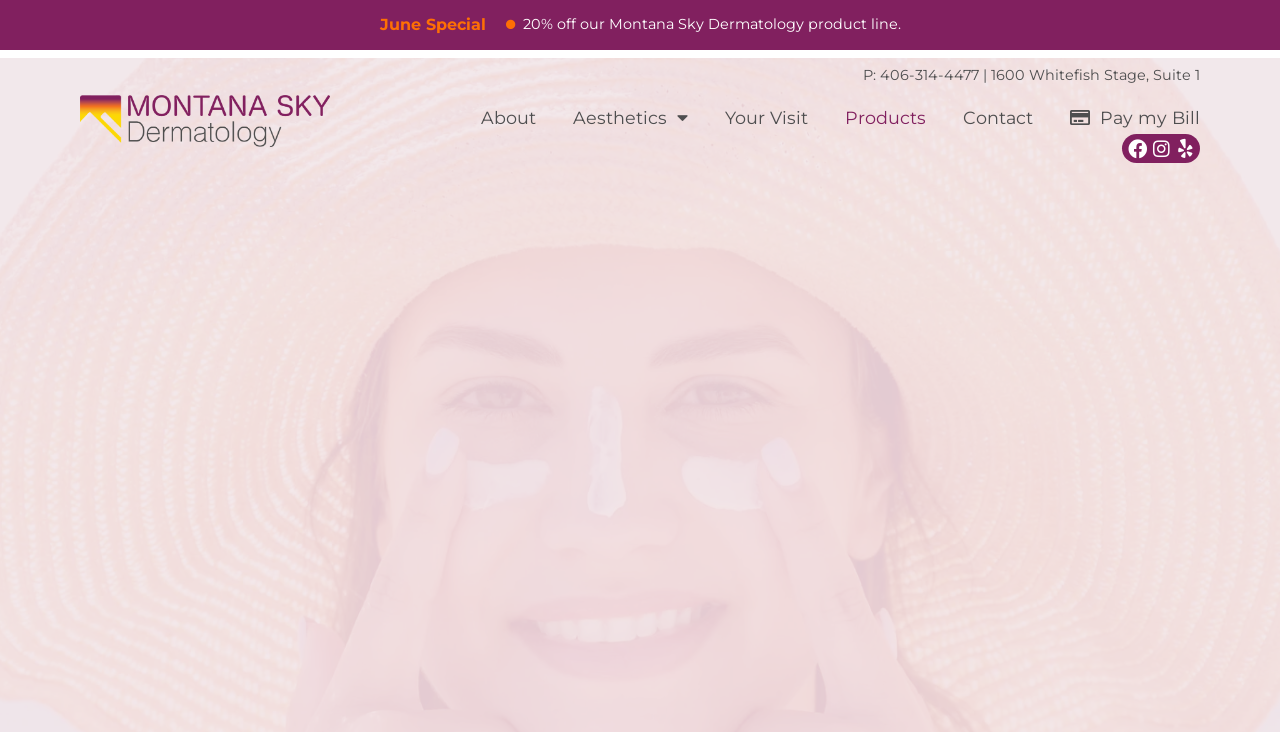Can you give a comprehensive explanation to the question given the content of the image?
How many social media links are there?

I found three social media links on the webpage, namely Facebook, Instagram, and Yelp, which are represented by their respective icons.